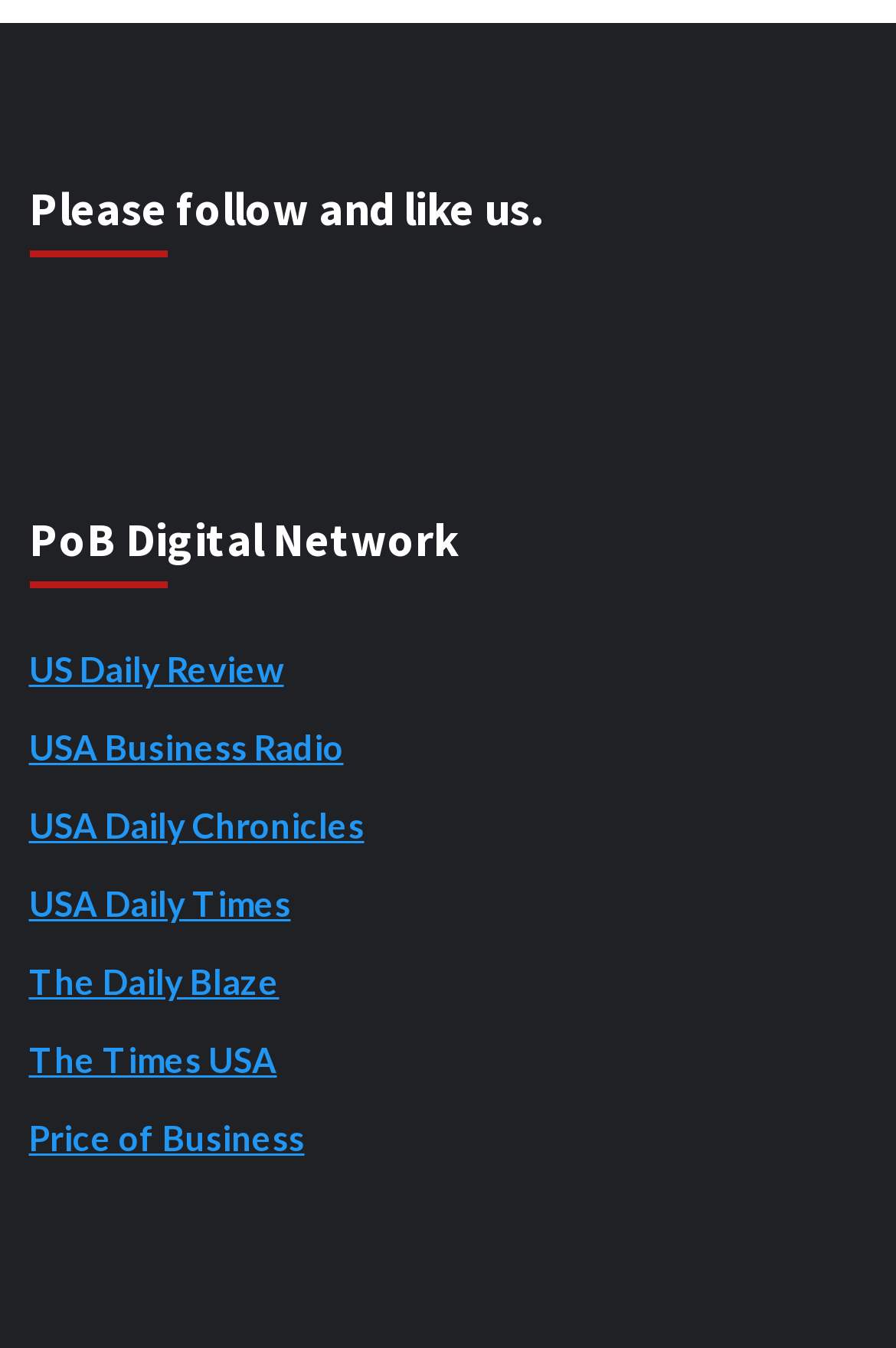Kindly respond to the following question with a single word or a brief phrase: 
What social media platforms are available?

Facebook, Twitter, YouTube, LinkedIn